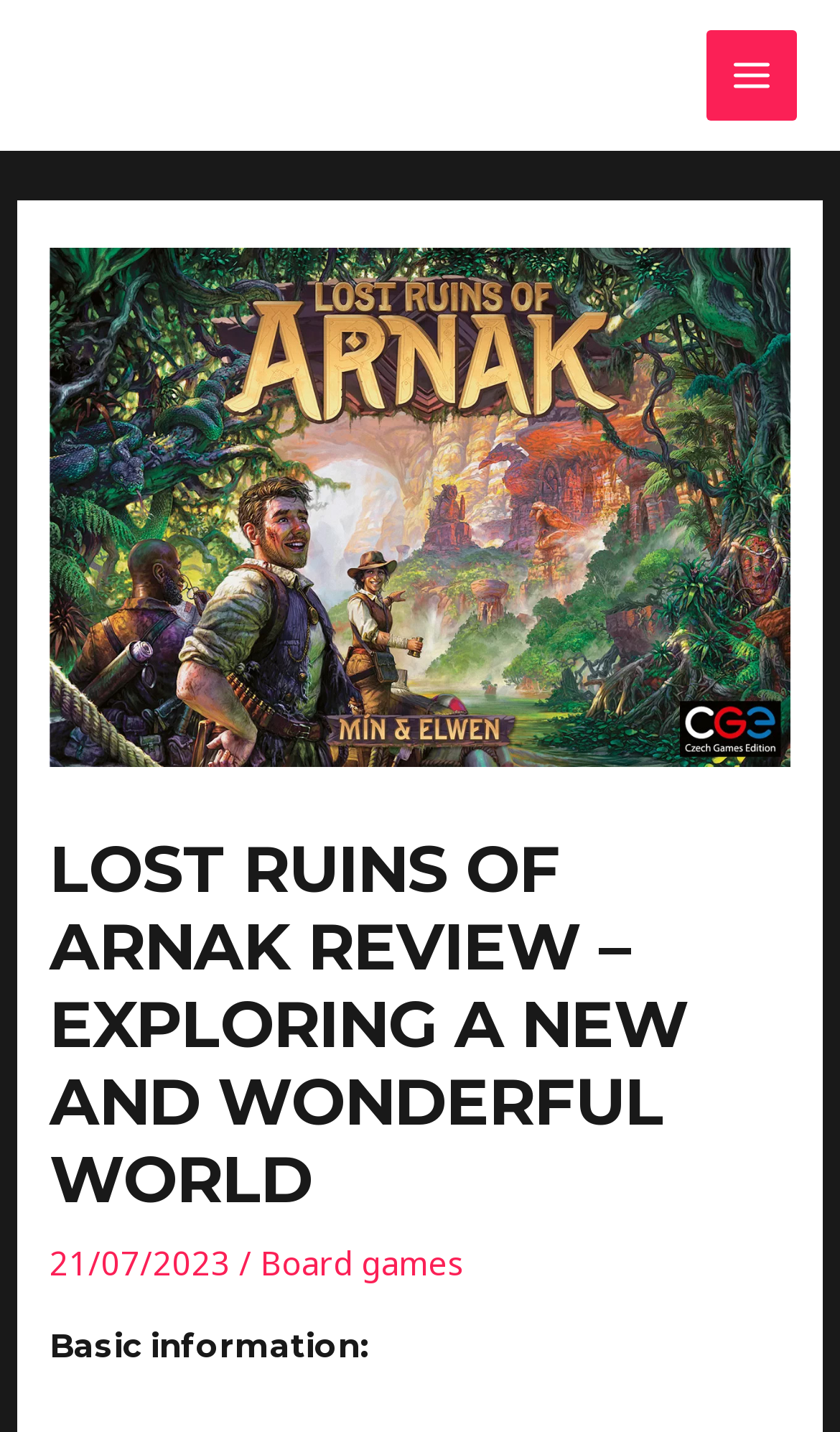Provide a brief response using a word or short phrase to this question:
When was this review published?

21/07/2023